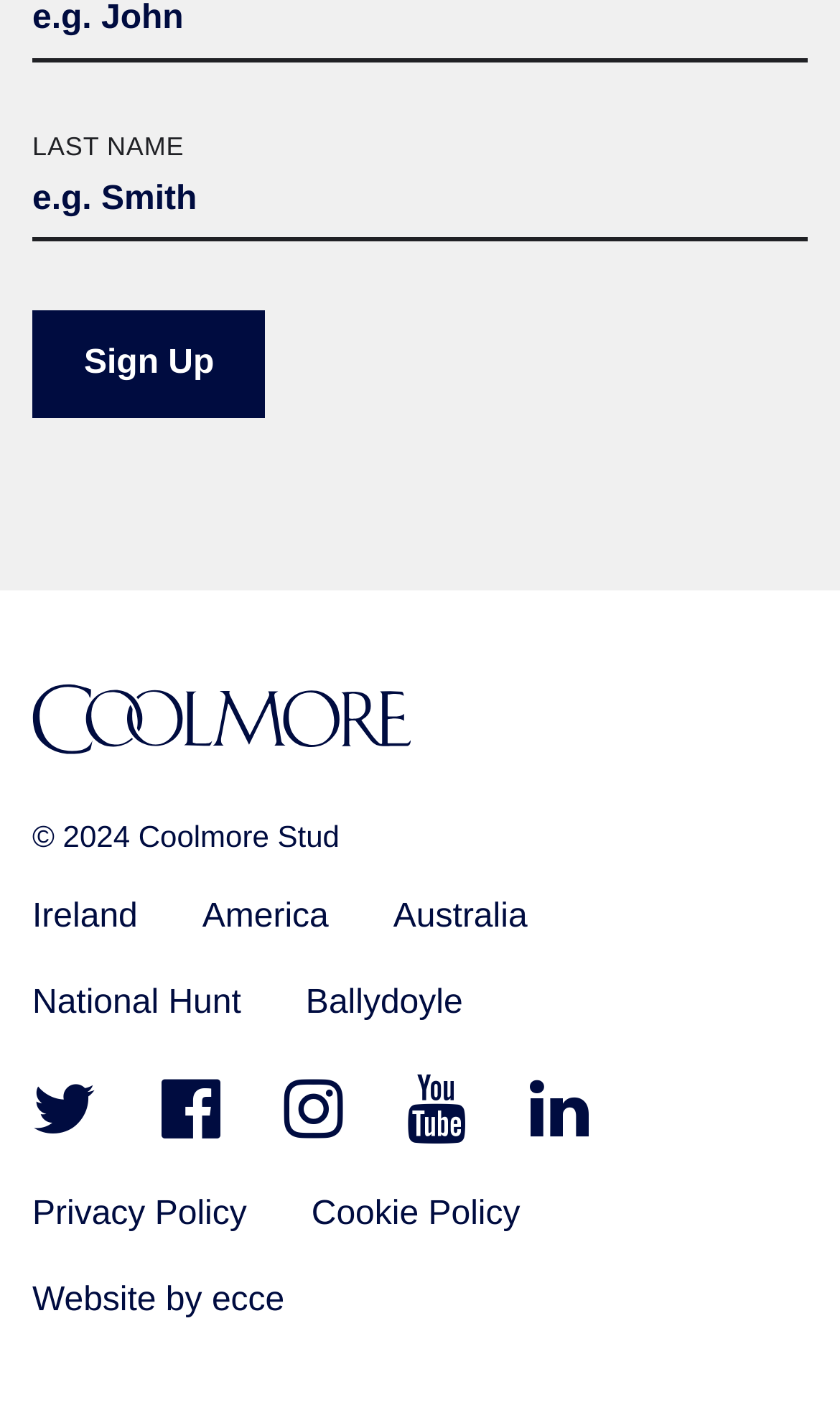Identify the bounding box coordinates of the clickable region required to complete the instruction: "Enter last name". The coordinates should be given as four float numbers within the range of 0 and 1, i.e., [left, top, right, bottom].

[0.038, 0.115, 0.962, 0.172]